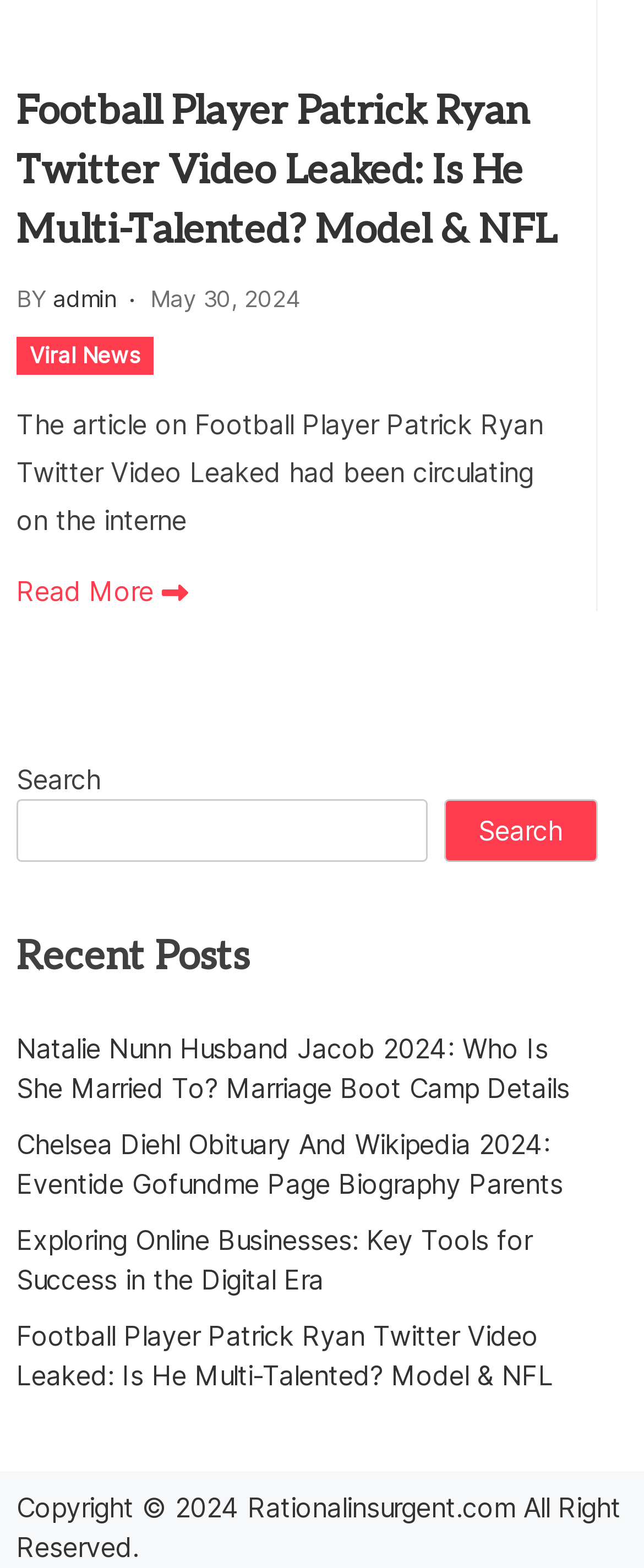Specify the bounding box coordinates for the region that must be clicked to perform the given instruction: "Search for something".

[0.026, 0.509, 0.663, 0.549]